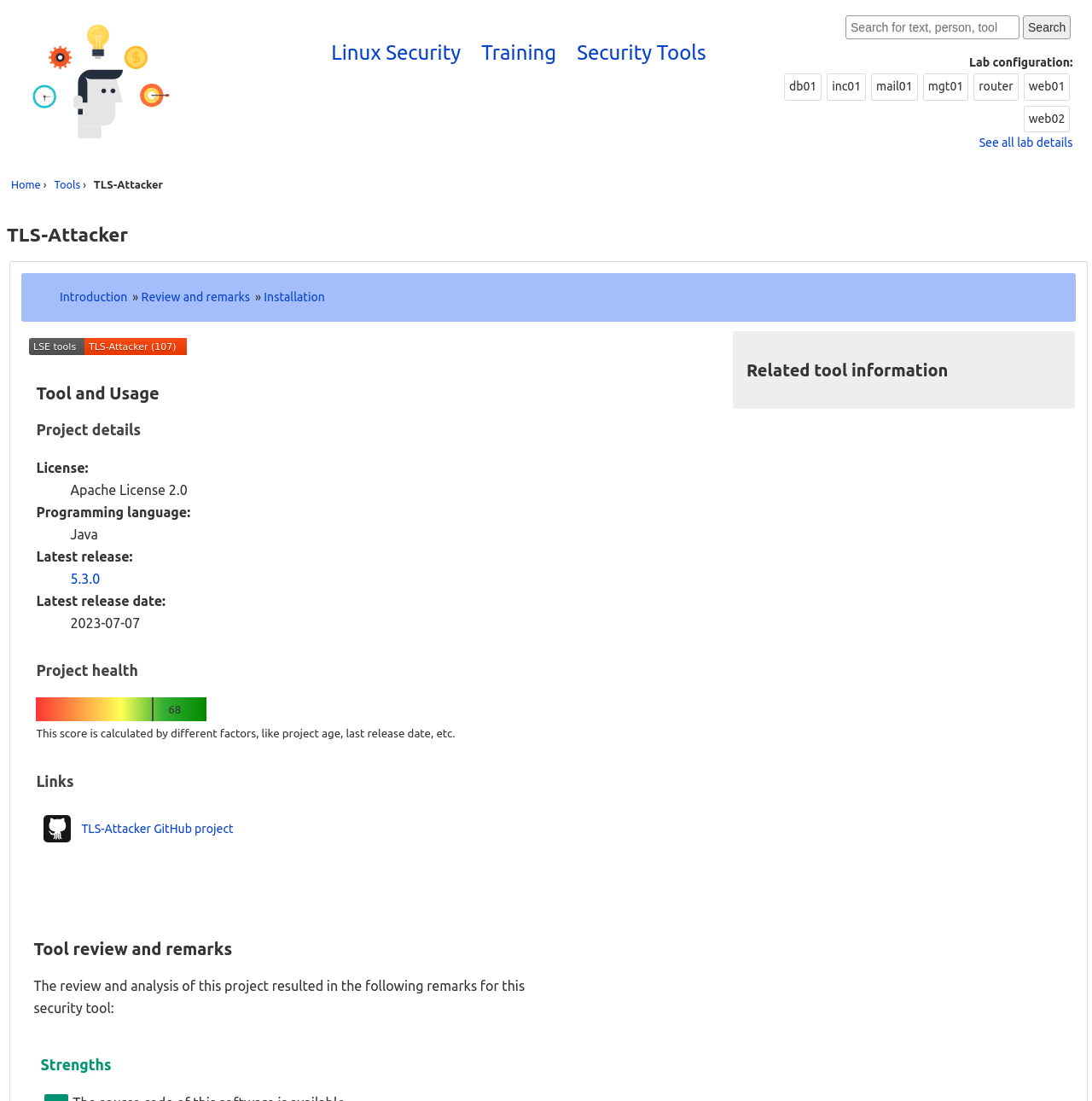What is the latest release of TLS-Attacker?
Please use the image to provide a one-word or short phrase answer.

5.3.0